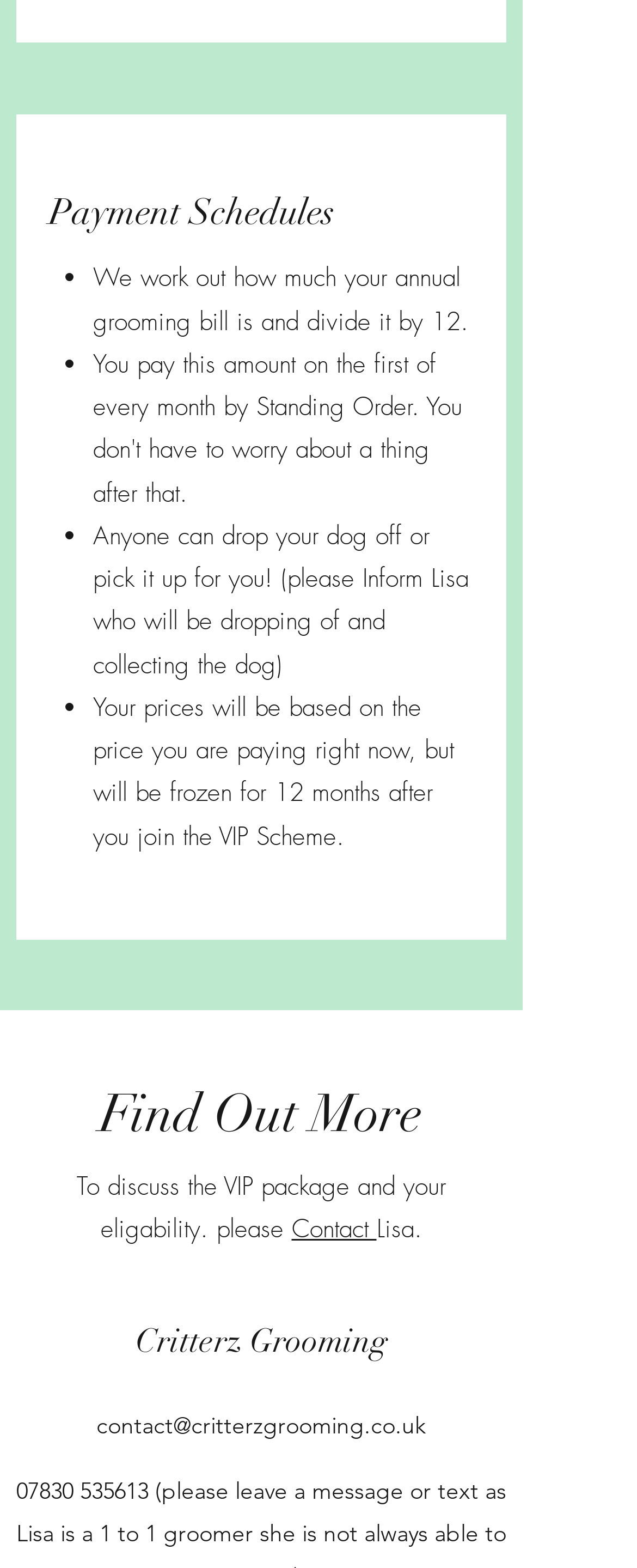How long are prices frozen for?
Please give a detailed and elaborate answer to the question.

As stated in the StaticText element with the text 'Your prices will be based on the price you are paying right now, but will be frozen for 12 months after you join the VIP Scheme.', prices are frozen for 12 months after joining the VIP Scheme.